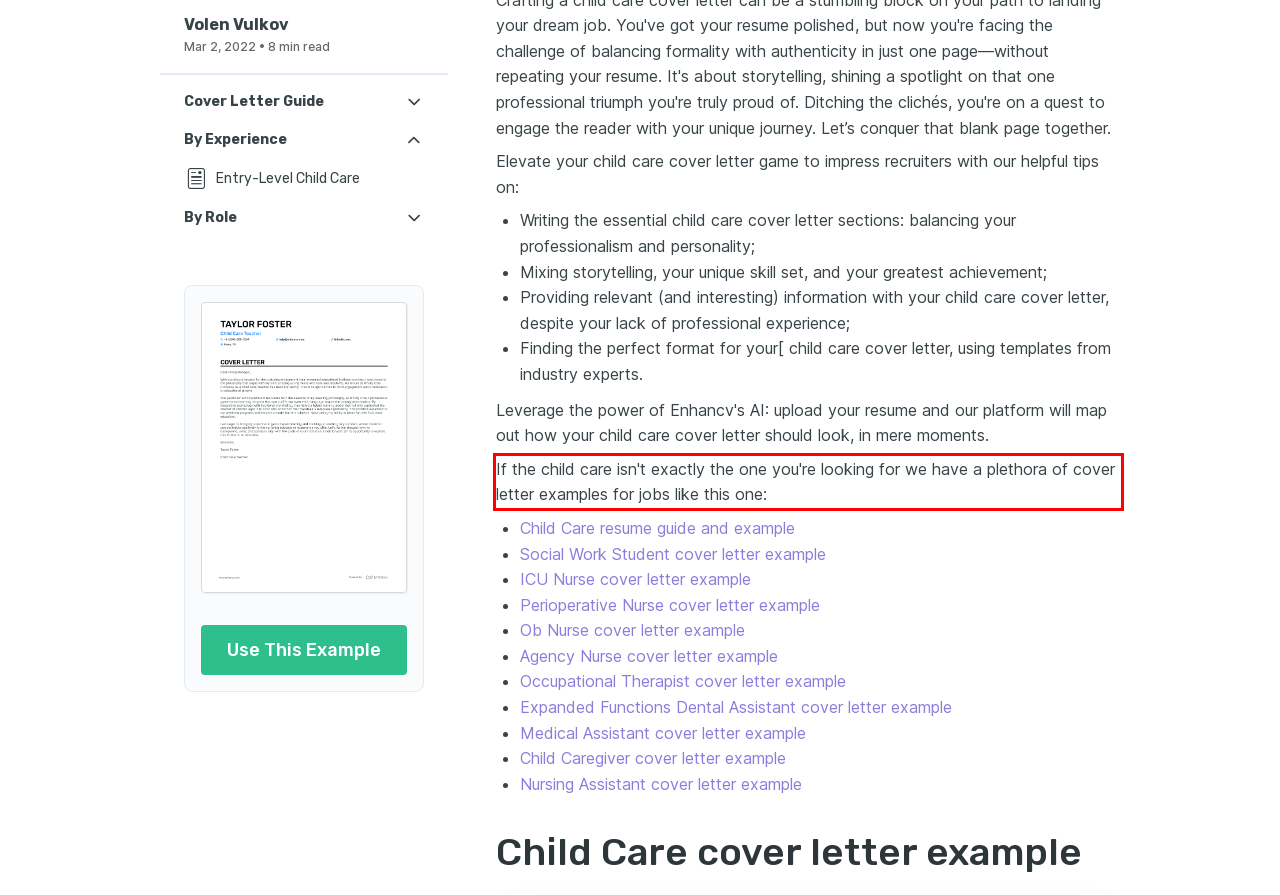From the given screenshot of a webpage, identify the red bounding box and extract the text content within it.

If the child care isn't exactly the one you're looking for we have a plethora of cover letter examples for jobs like this one: